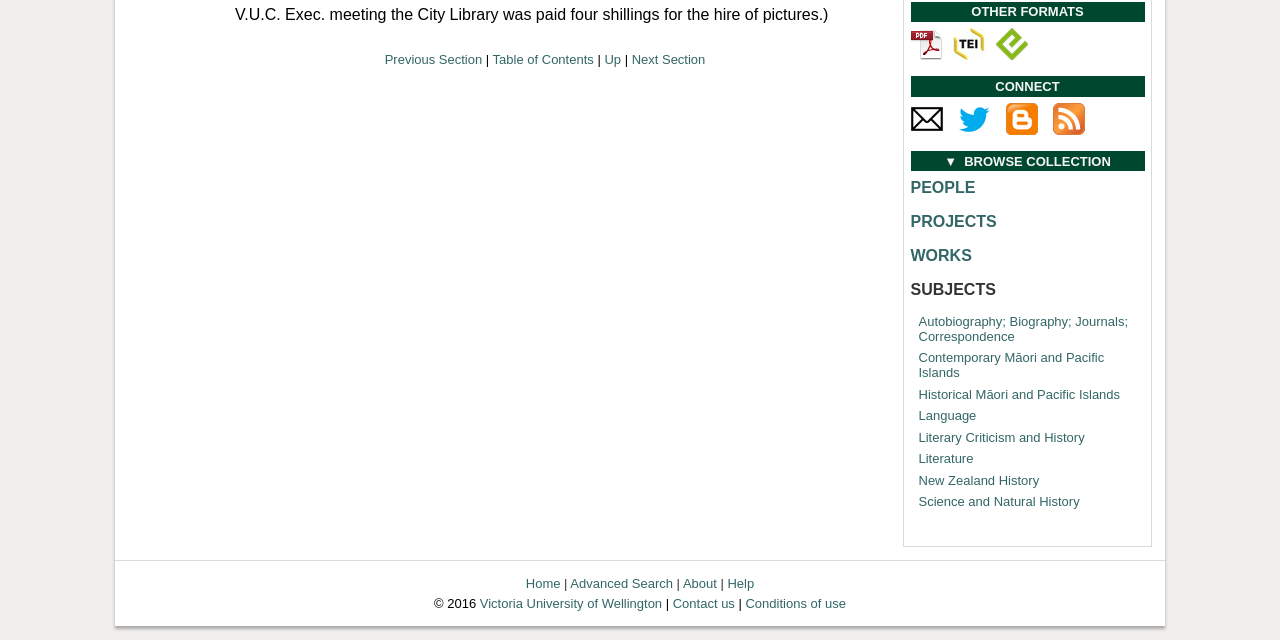Extract the bounding box coordinates for the UI element described as: "Next Section".

[0.493, 0.08, 0.551, 0.103]